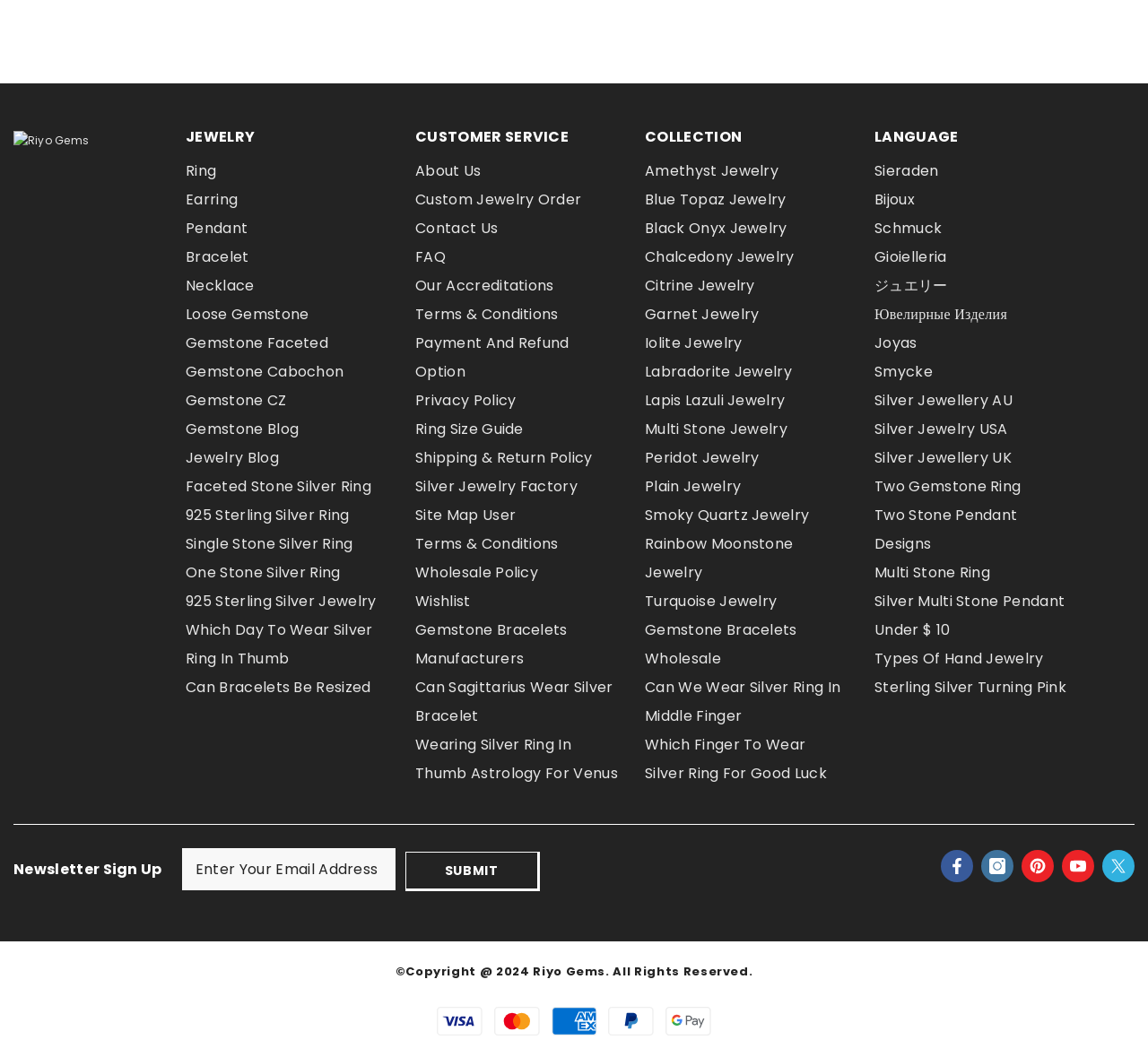Determine the bounding box coordinates of the clickable element to complete this instruction: "Click on the 'Amethyst Jewelry' link". Provide the coordinates in the format of four float numbers between 0 and 1, [left, top, right, bottom].

[0.562, 0.151, 0.678, 0.179]